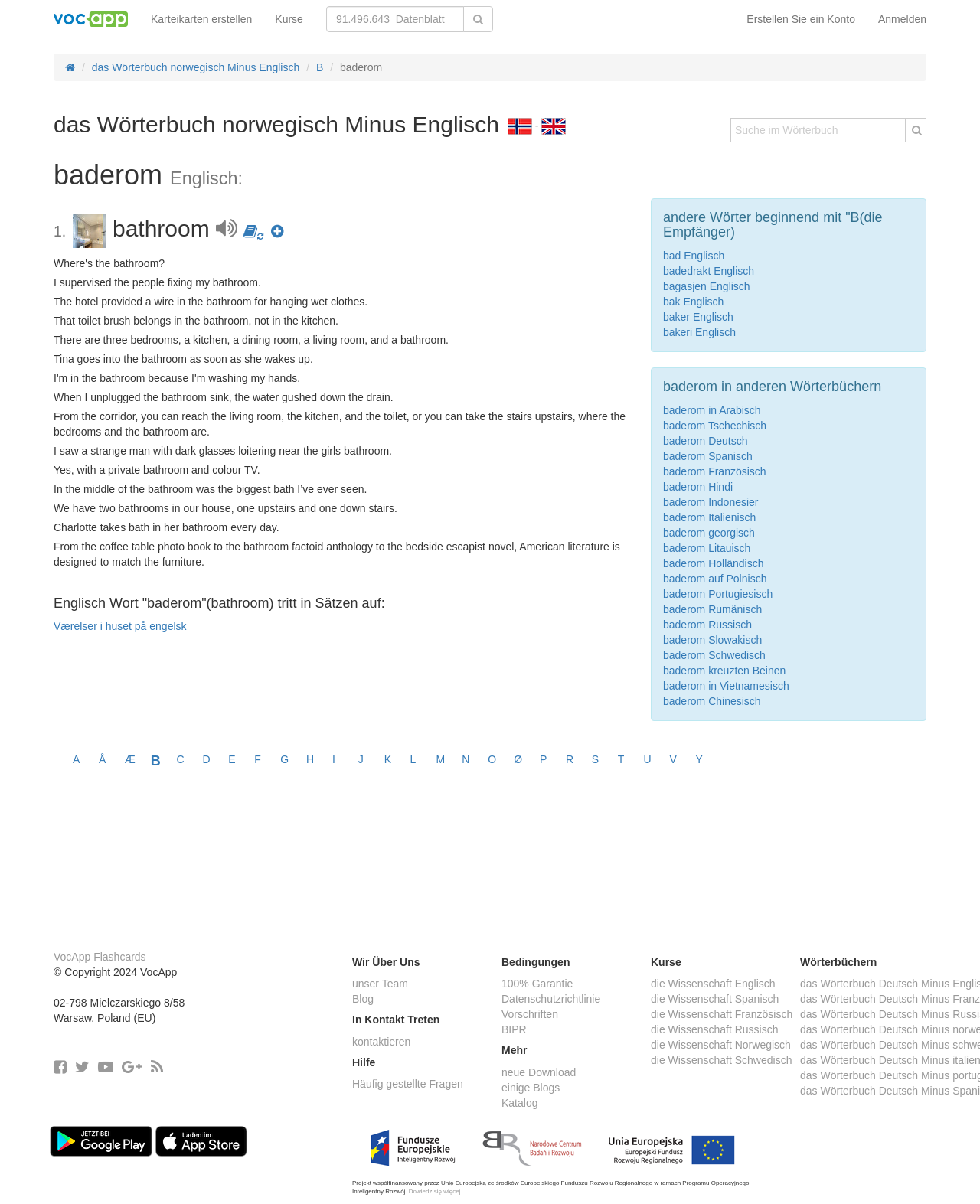Explain the features and main sections of the webpage comprehensively.

This webpage is a language learning platform focused on Norwegian-English translation. The page is divided into several sections. At the top, there are links to "VocApp - Vokabellernen App für Android und iOS" and "Erstellen Sie ein Konto" (Create an Account) on the left and right sides, respectively. Below these links, there are navigation links to "Karteikarten erstellen" (Create Flashcards), "Kurse" (Courses), and "Anmelden" (Log in).

In the main content area, there is a table with a search bar and a button. The search bar has a placeholder text "Suche im Wörterbuch" (Search in Dictionary). Below the table, there is a heading "baderom Englisch:" (baderom English:) followed by a list of example sentences using the word "baderom" (bathroom) in different contexts.

On the right side of the page, there are links to other words starting with "B" and their English translations. Below these links, there is a section titled "baderom in anderen Wörterbüchern" (baderom in other dictionaries) with links to translations of "baderom" in various languages, including Arabic, Czech, German, Spanish, French, Hindi, Indonesian, Italian, and many others.

At the bottom of the page, there are links to alphabetical indexes, with letters "A" to "H" listed.